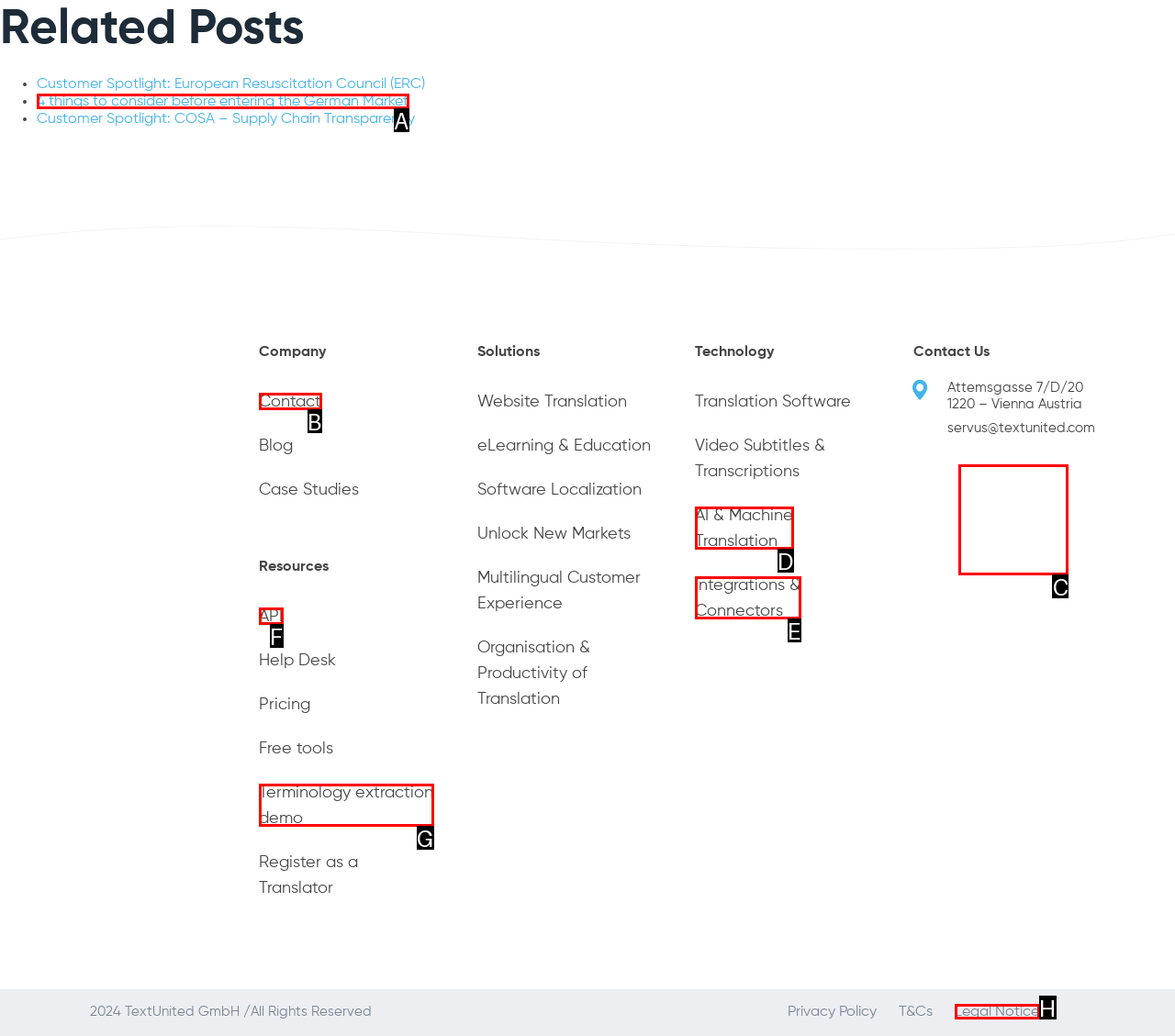Determine which HTML element to click to execute the following task: View the TUV certificate Answer with the letter of the selected option.

C